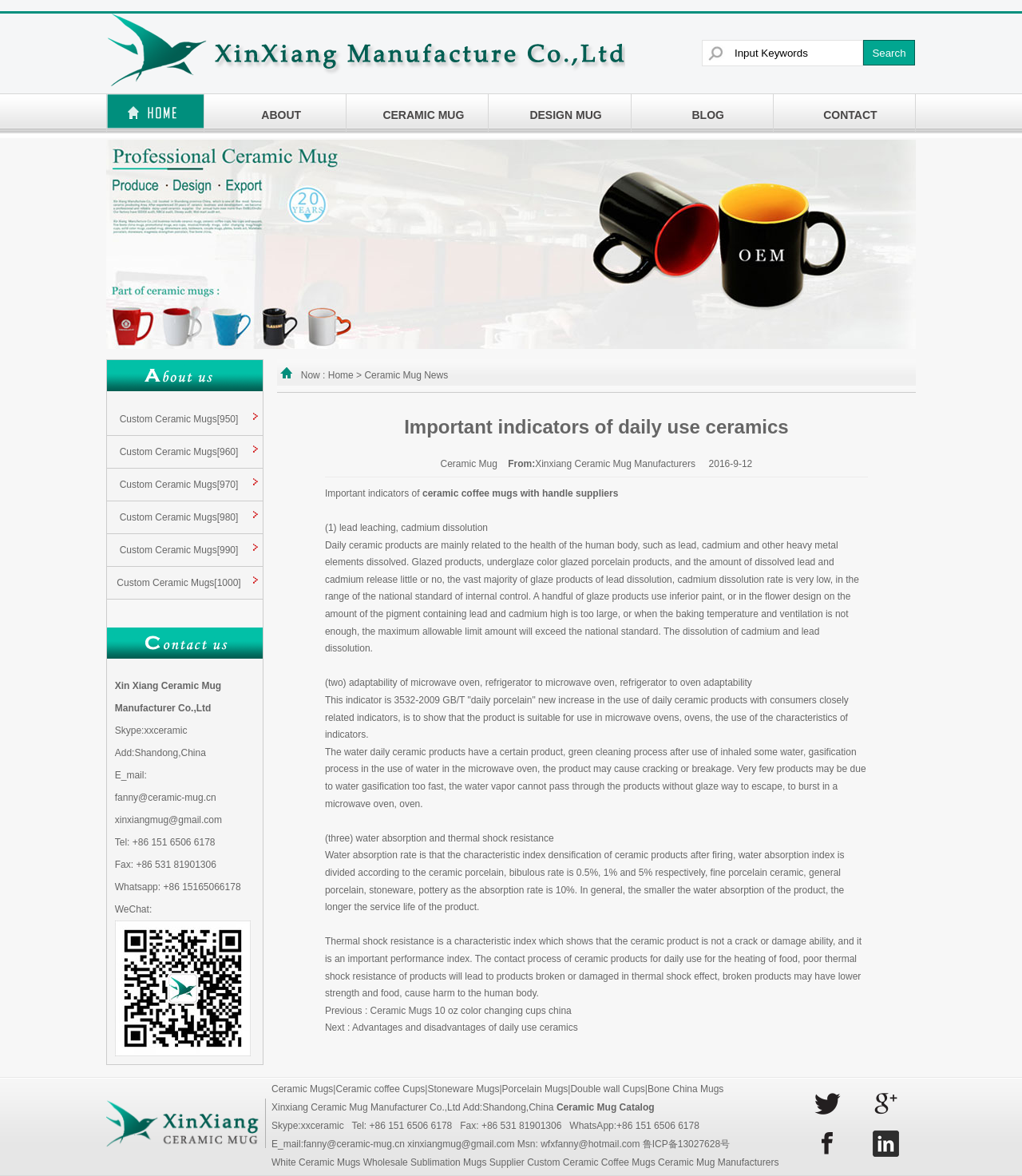Extract the primary headline from the webpage and present its text.

Important indicators of daily use ceramics